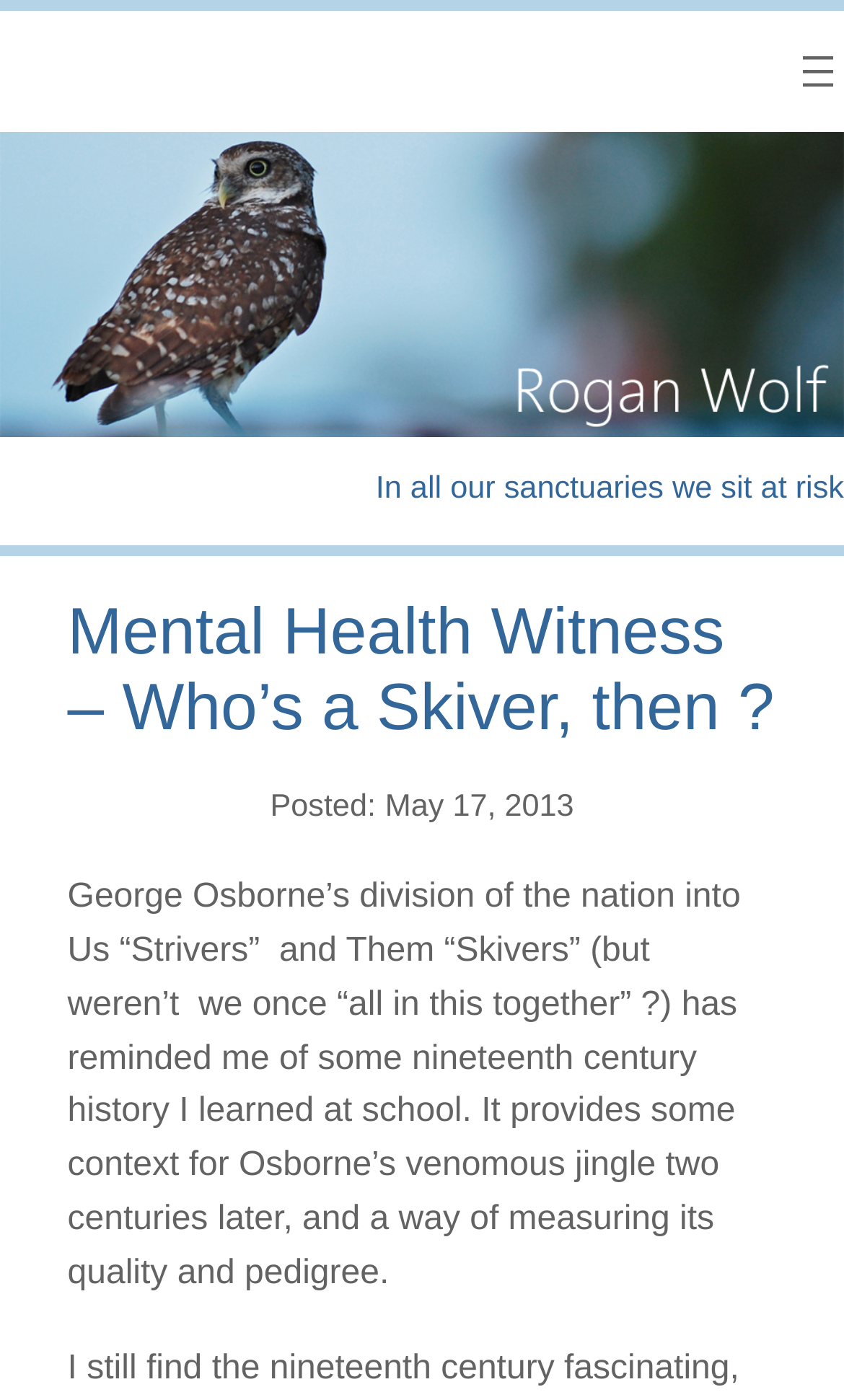What is the author's profession?
Deliver a detailed and extensive answer to the question.

I found the author's profession by looking at the root element's text which mentions 'Rogan Wolf – Poet and Social Worker'.